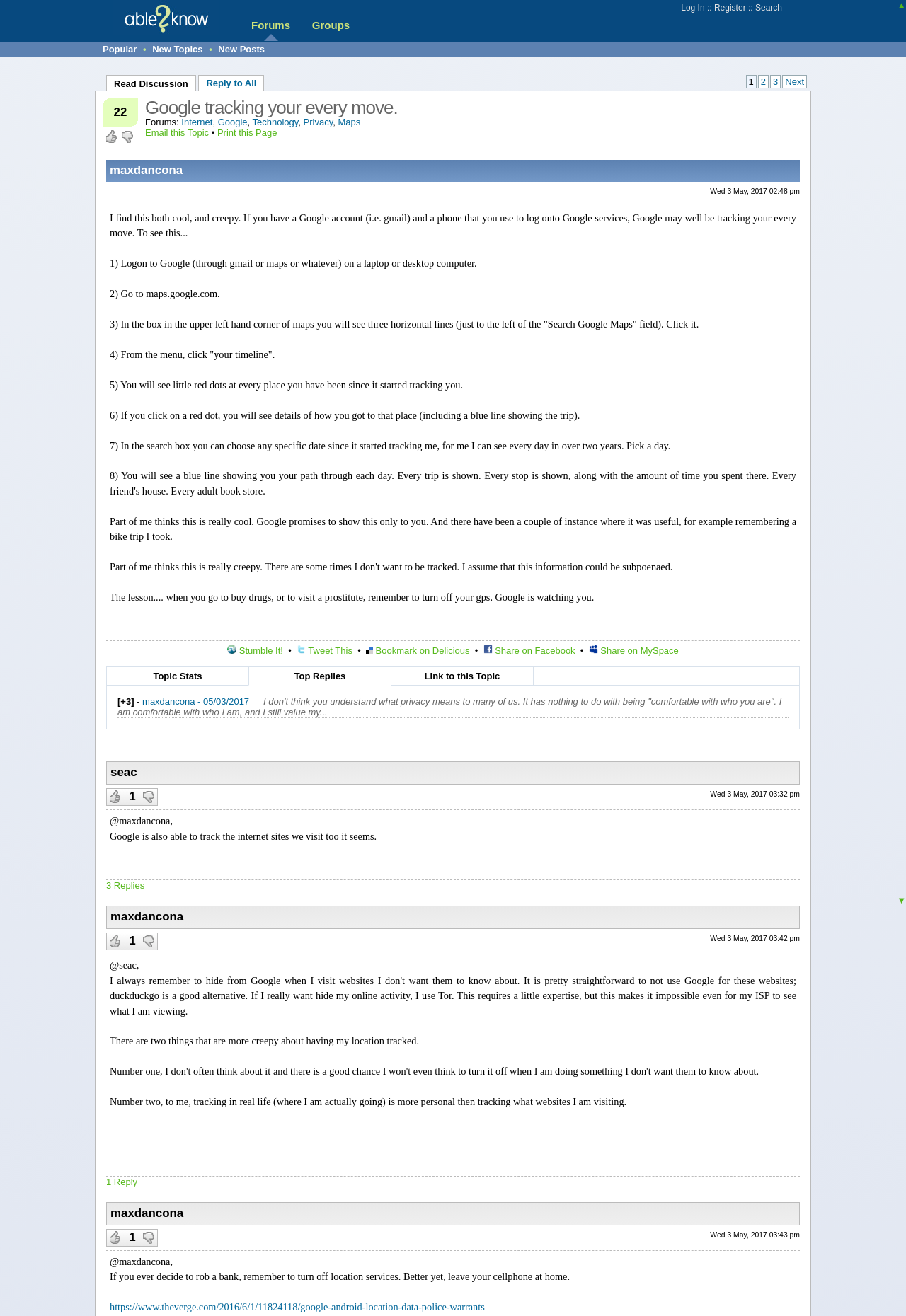Examine the image and give a thorough answer to the following question:
What is the topic of this discussion?

I found the topic of this discussion by looking at the heading element 'Google tracking your every move.' which is the main topic of this webpage.